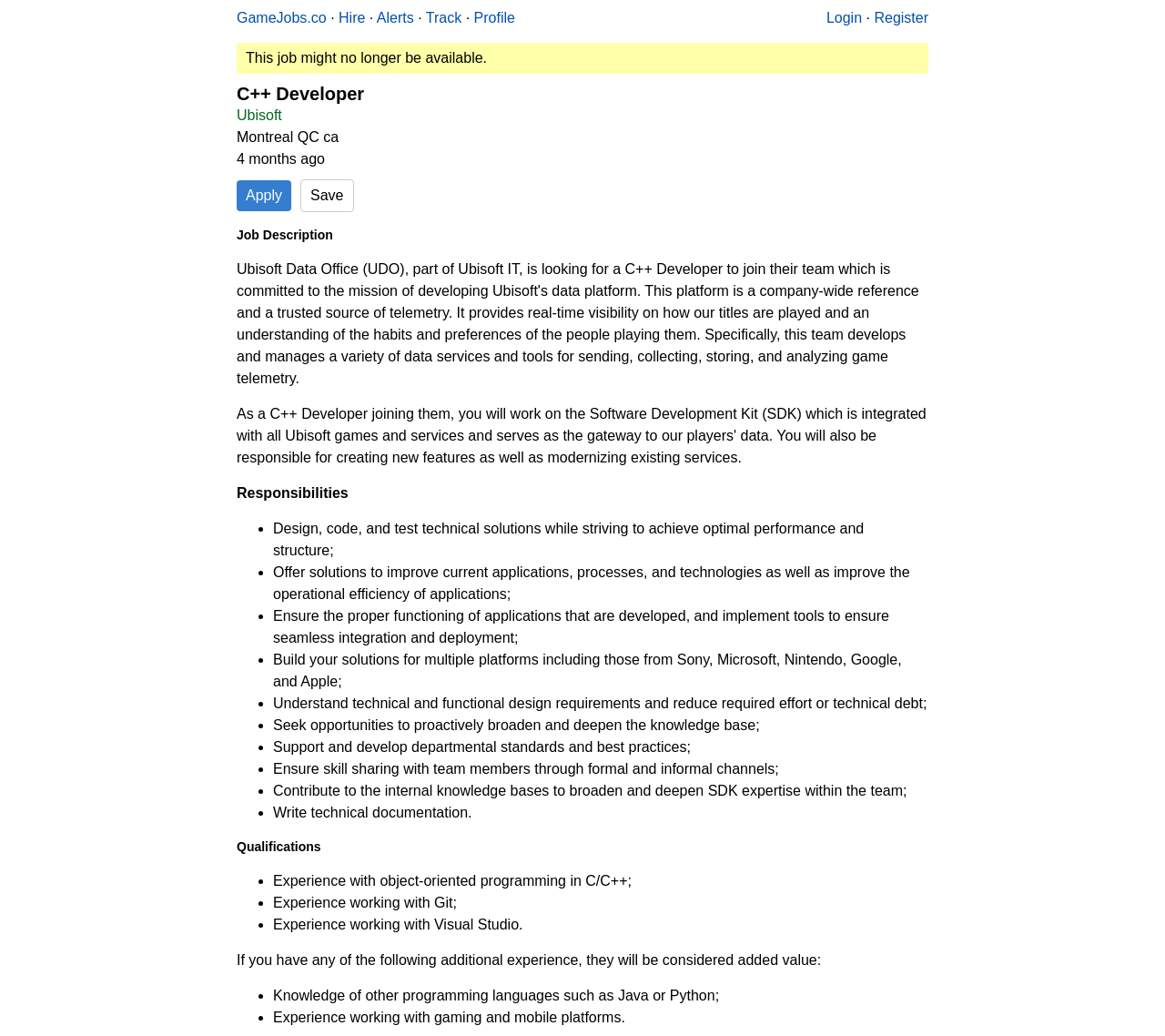Locate the bounding box coordinates of the clickable region to complete the following instruction: "Click the 'Home' link."

None